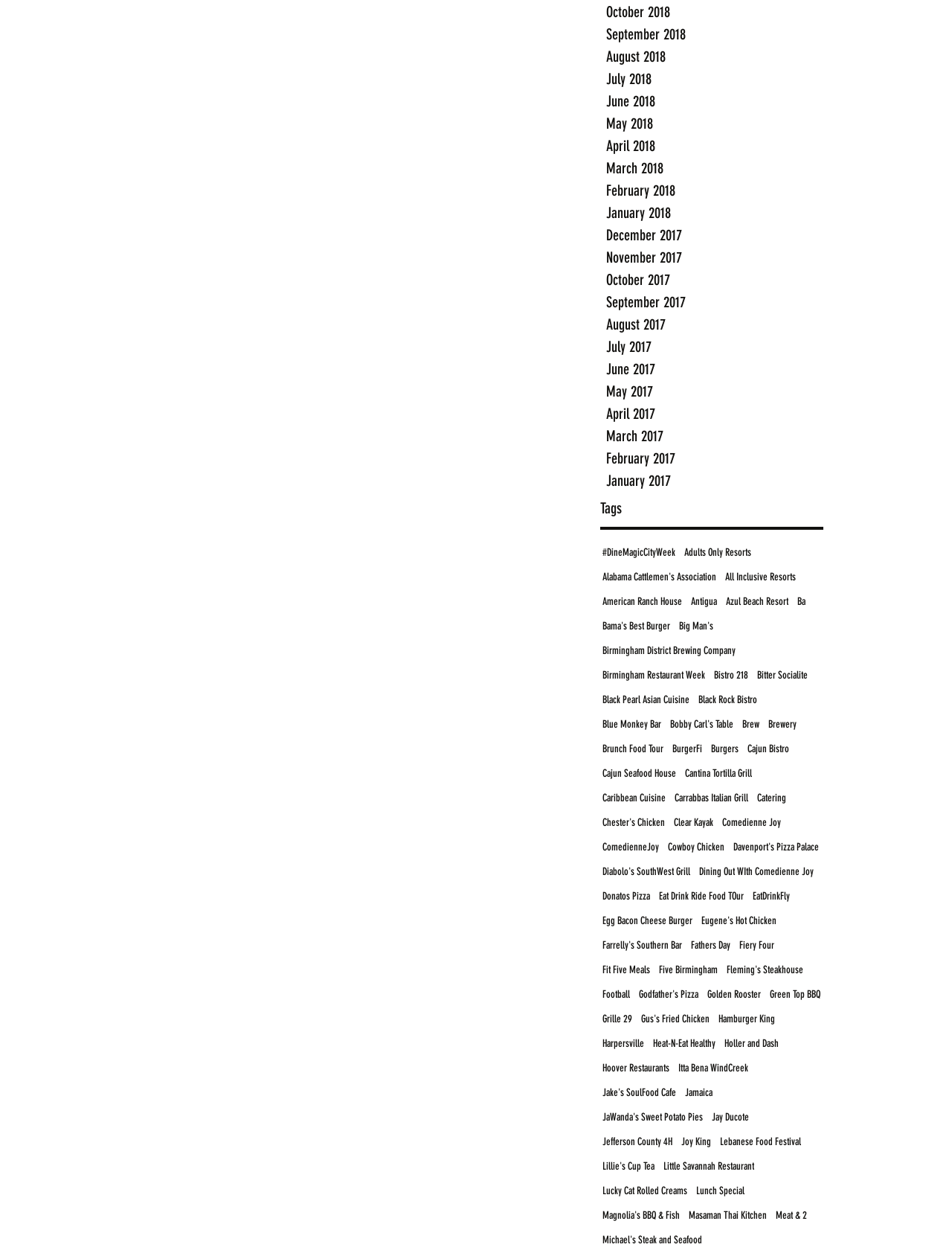Please identify the bounding box coordinates of the element's region that needs to be clicked to fulfill the following instruction: "Learn about Bistro 218". The bounding box coordinates should consist of four float numbers between 0 and 1, i.e., [left, top, right, bottom].

[0.75, 0.533, 0.786, 0.545]